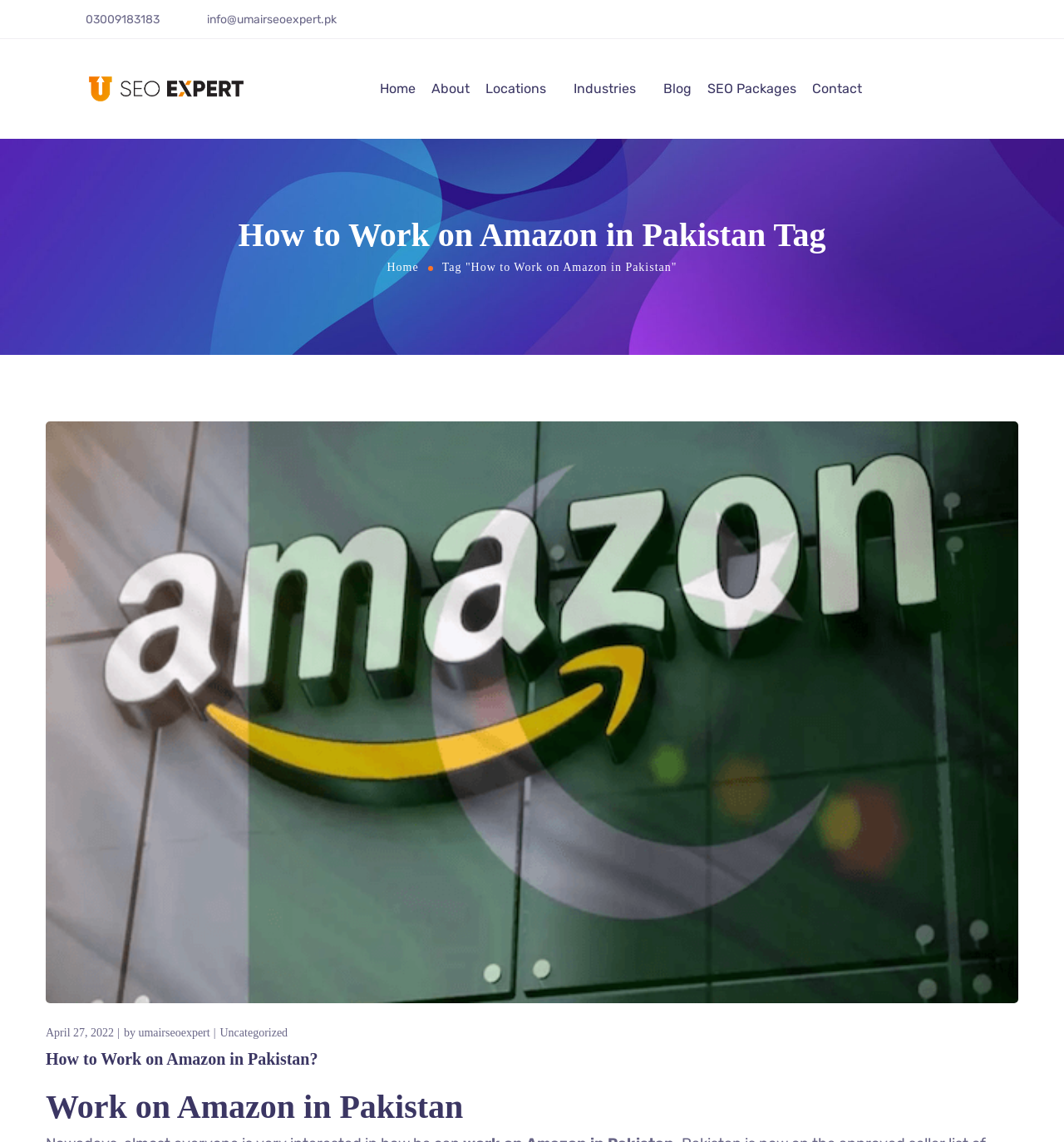What is the date mentioned on the webpage?
Give a detailed and exhaustive answer to the question.

I found the date by looking at the static text at the bottom of the webpage, and I saw the text 'April 27, 2022' which is a common format for dates.